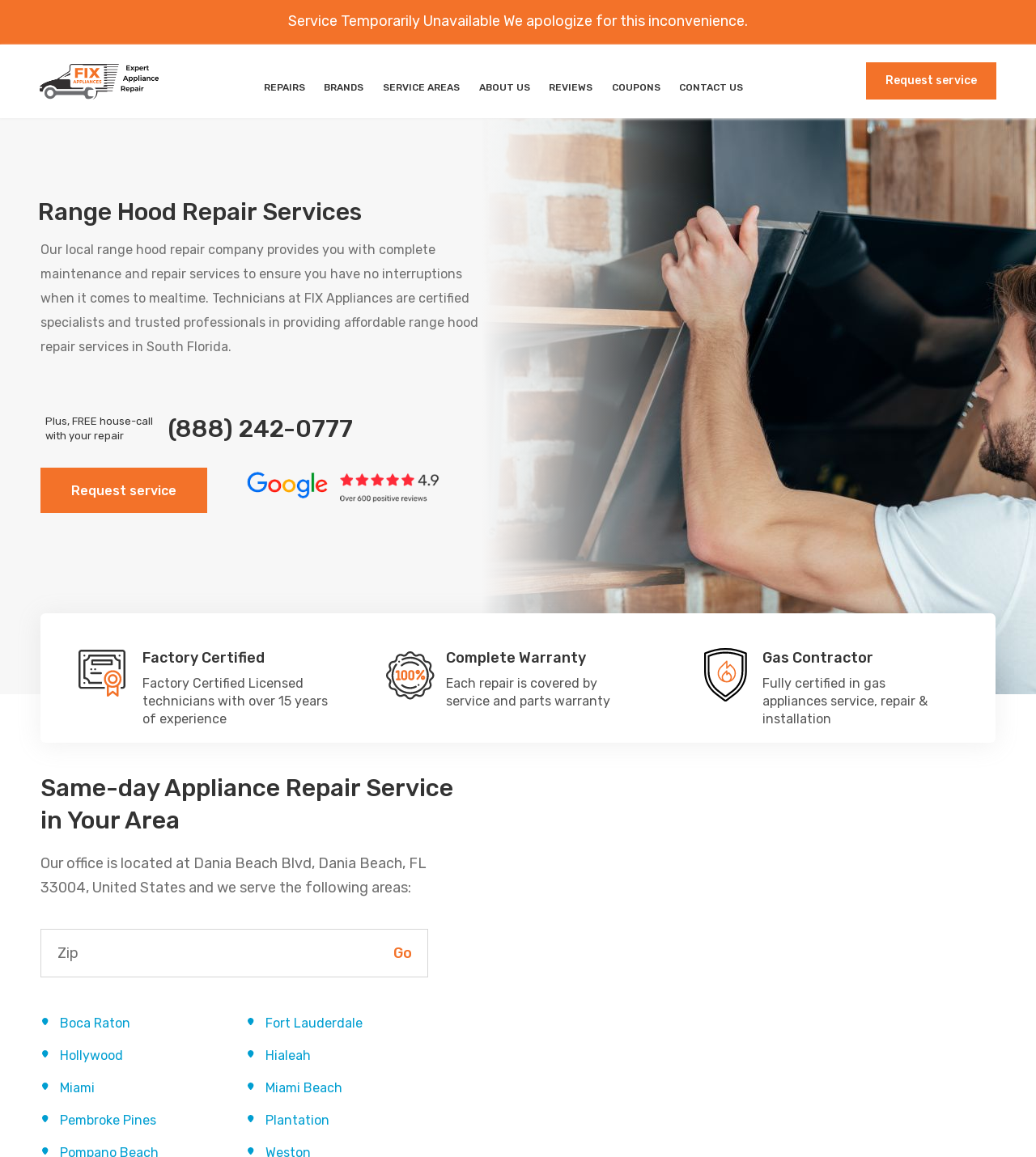Specify the bounding box coordinates of the region I need to click to perform the following instruction: "Request service". The coordinates must be four float numbers in the range of 0 to 1, i.e., [left, top, right, bottom].

[0.836, 0.054, 0.962, 0.086]